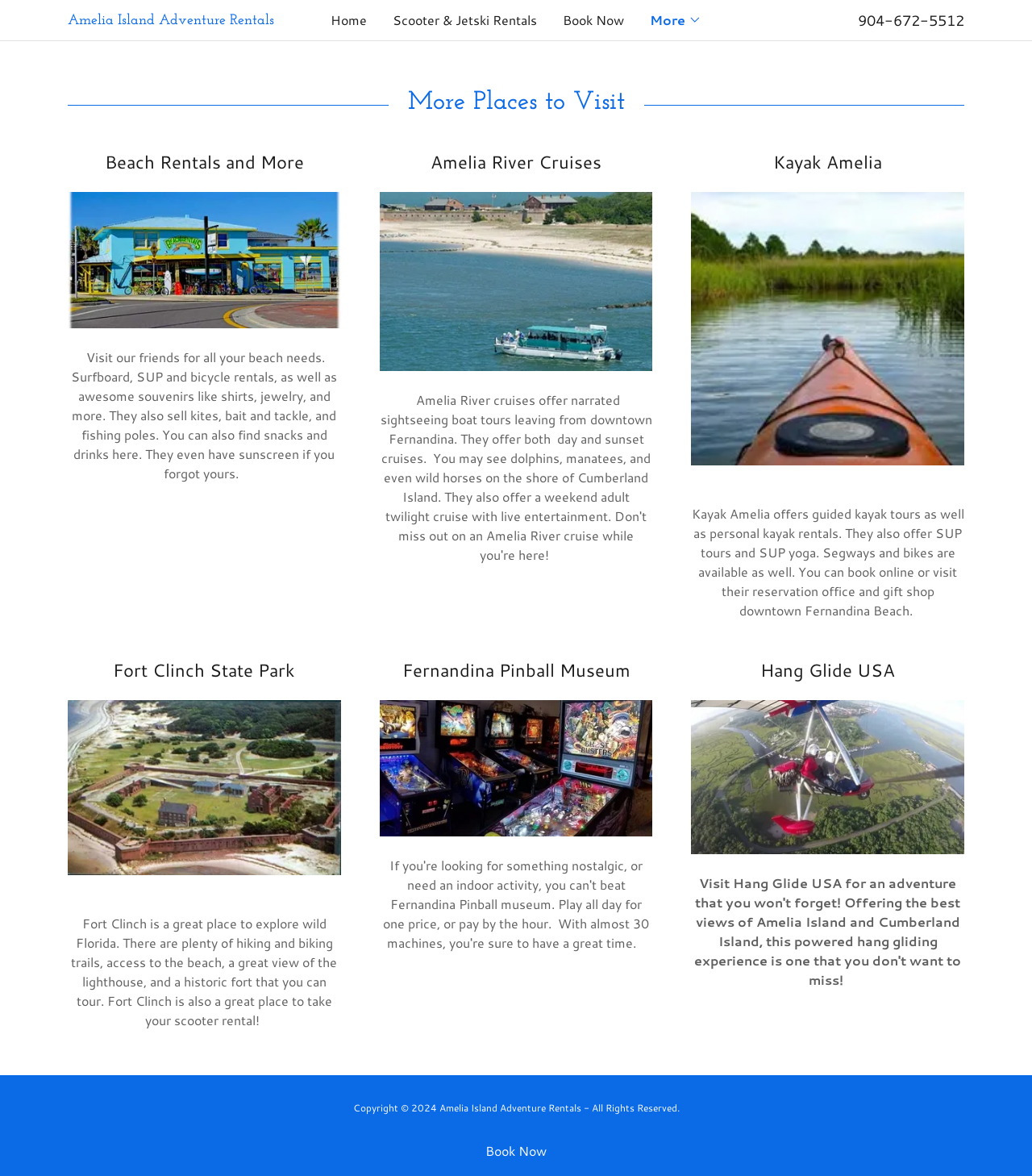Please answer the following query using a single word or phrase: 
What is the phone number to contact?

904-672-5512